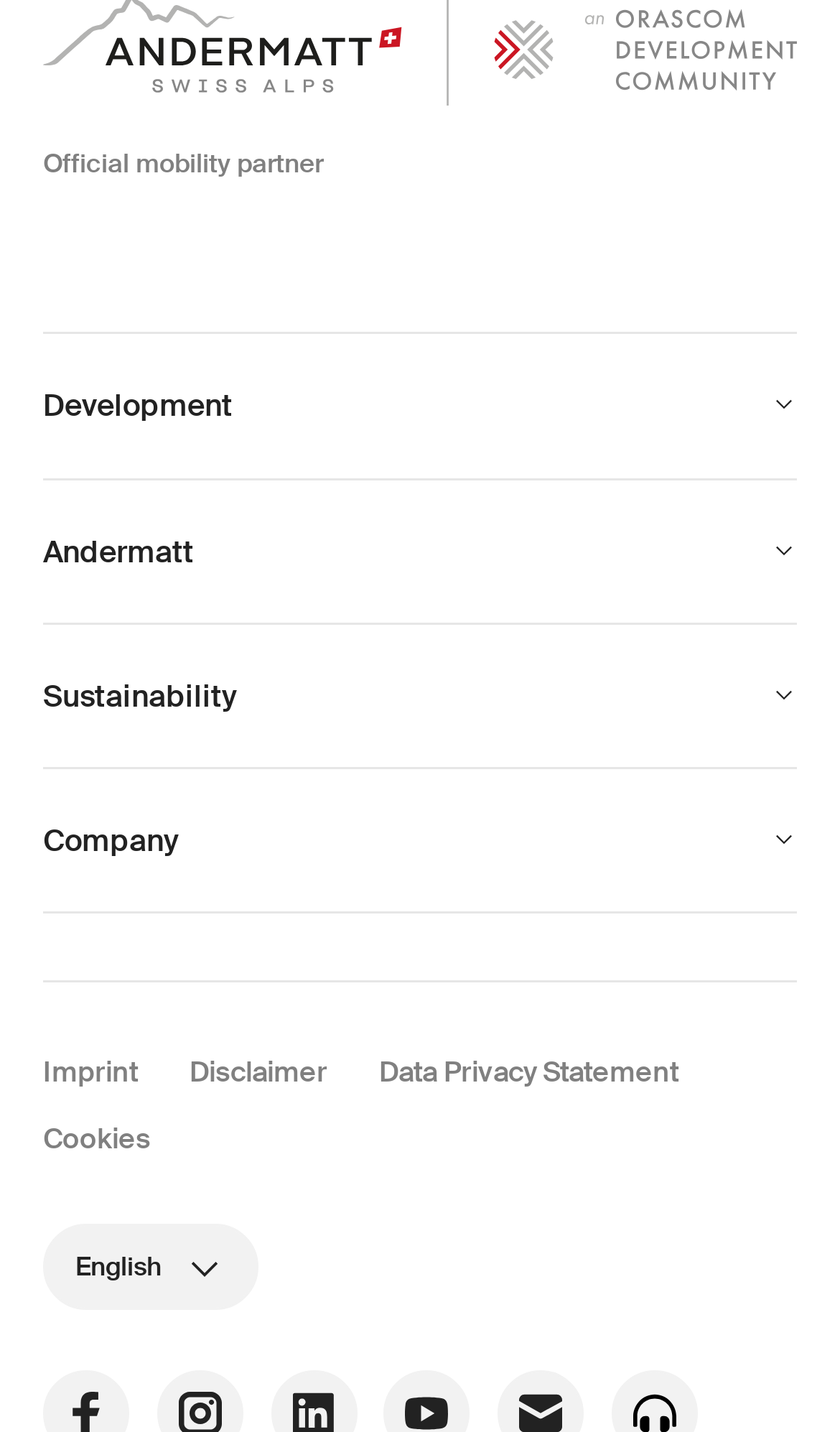Respond with a single word or phrase to the following question: How many images are there on the page?

7